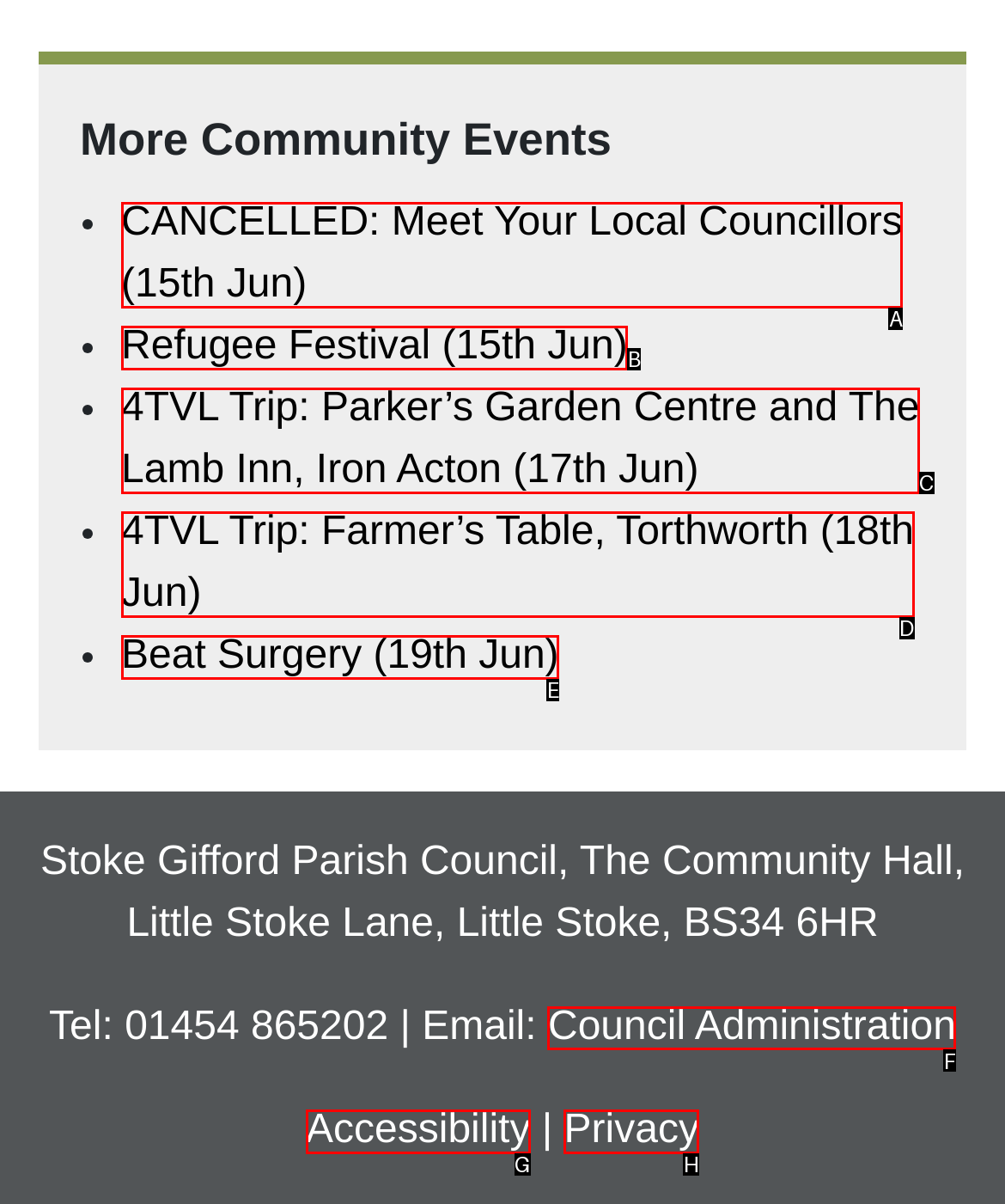Determine which option should be clicked to carry out this task: Browse June 2021
State the letter of the correct choice from the provided options.

None